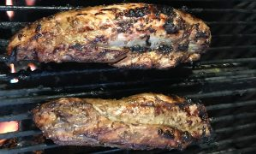What is the color of the edges of the pork tenderloins?
Answer the question based on the image using a single word or a brief phrase.

Dark caramelized